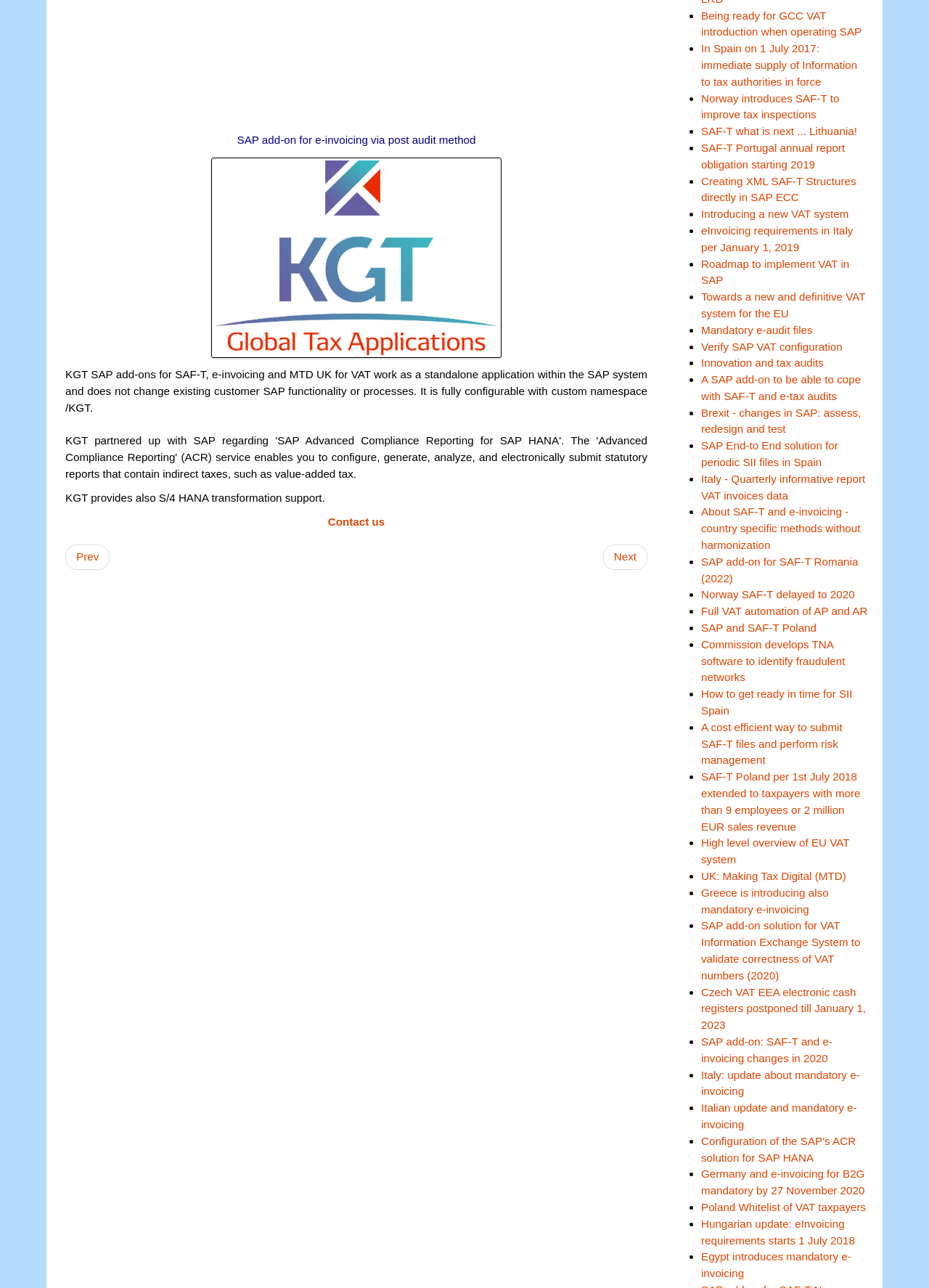Find the bounding box of the element with the following description: "Innovation and tax audits". The coordinates must be four float numbers between 0 and 1, formatted as [left, top, right, bottom].

[0.755, 0.277, 0.887, 0.287]